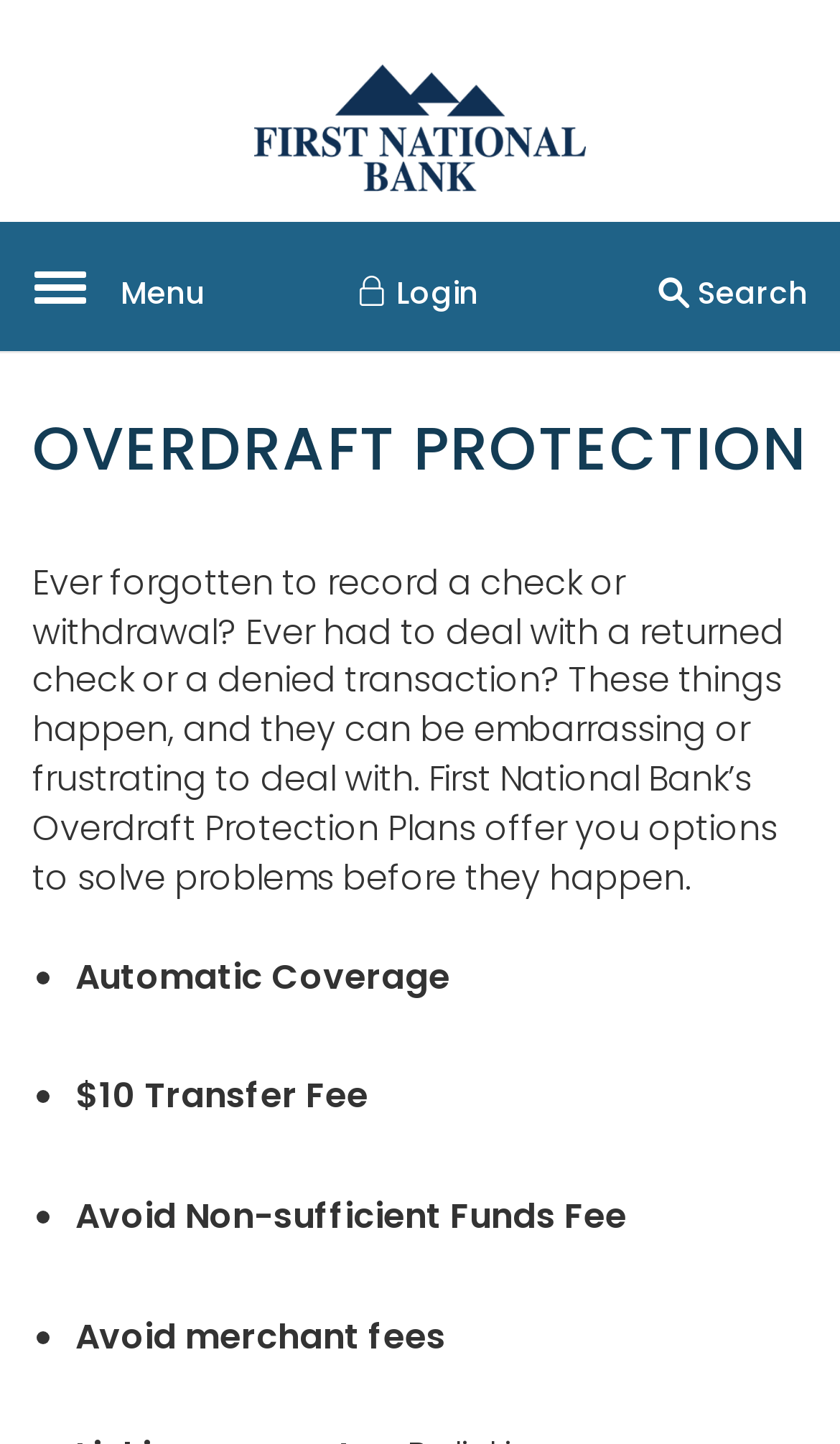Bounding box coordinates are specified in the format (top-left x, top-left y, bottom-right x, bottom-right y). All values are floating point numbers bounded between 0 and 1. Please provide the bounding box coordinate of the region this sentence describes: Search icon Search

[0.785, 0.186, 0.962, 0.228]